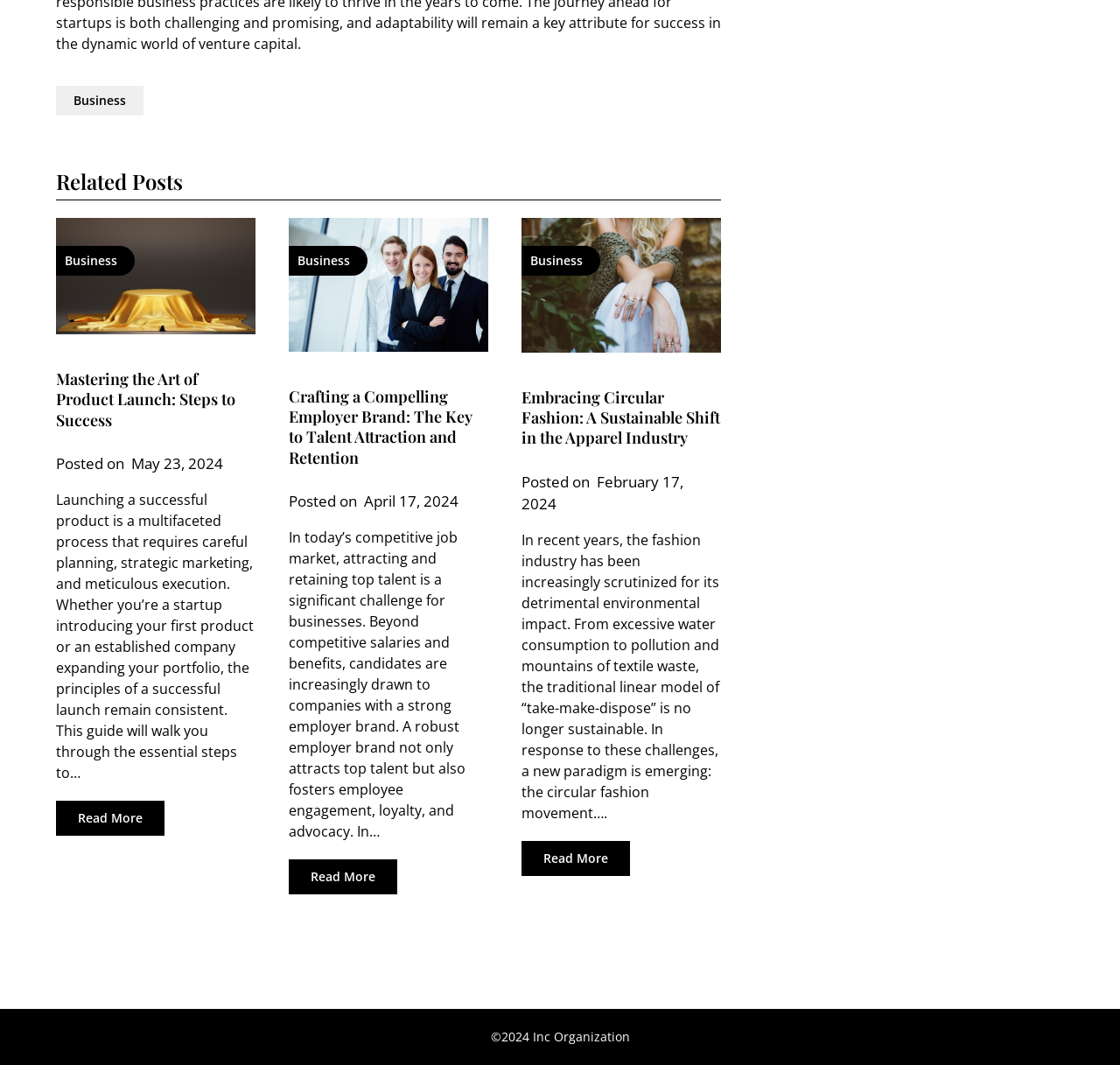Reply to the question with a single word or phrase:
What is the date of the second article?

April 17, 2024